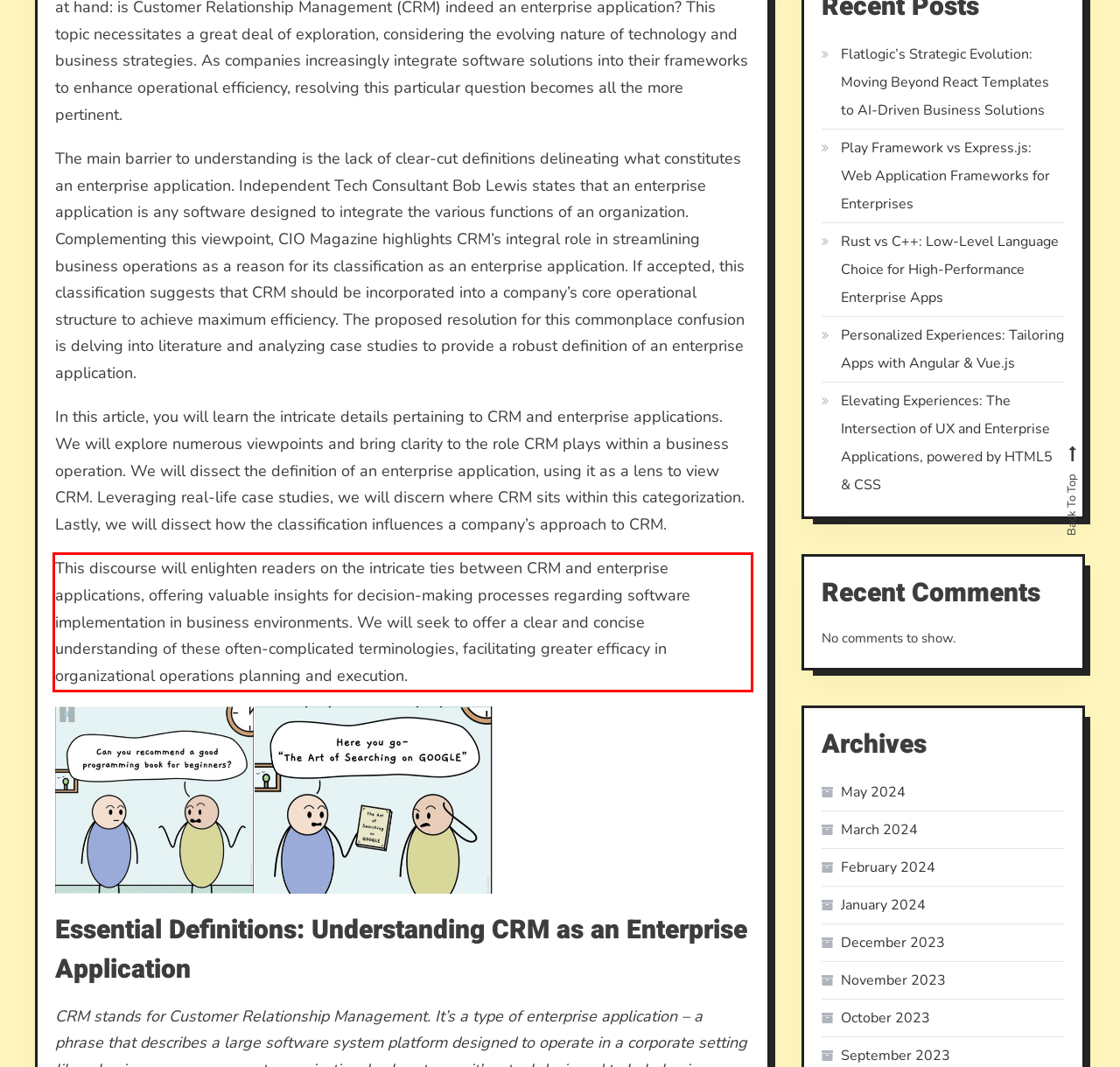Given a screenshot of a webpage with a red bounding box, extract the text content from the UI element inside the red bounding box.

This discourse will enlighten readers on the intricate ties between CRM and enterprise applications, offering valuable insights for decision-making processes regarding software implementation in business environments. We will seek to offer a clear and concise understanding of these often-complicated terminologies, facilitating greater efficacy in organizational operations planning and execution.